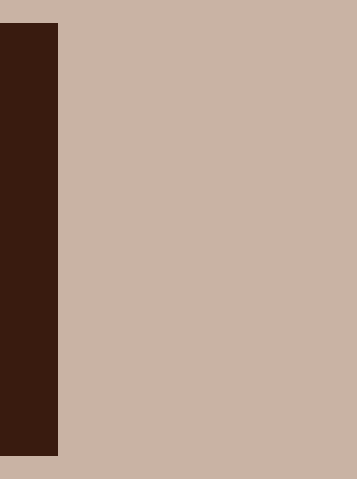What is the connection between spirituality and service?
Answer with a single word or phrase, using the screenshot for reference.

Faith and dedication